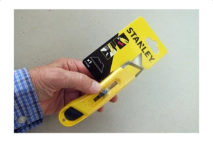Respond with a single word or phrase:
What type of tools is the knife suitable for?

Crafts, construction, and general use